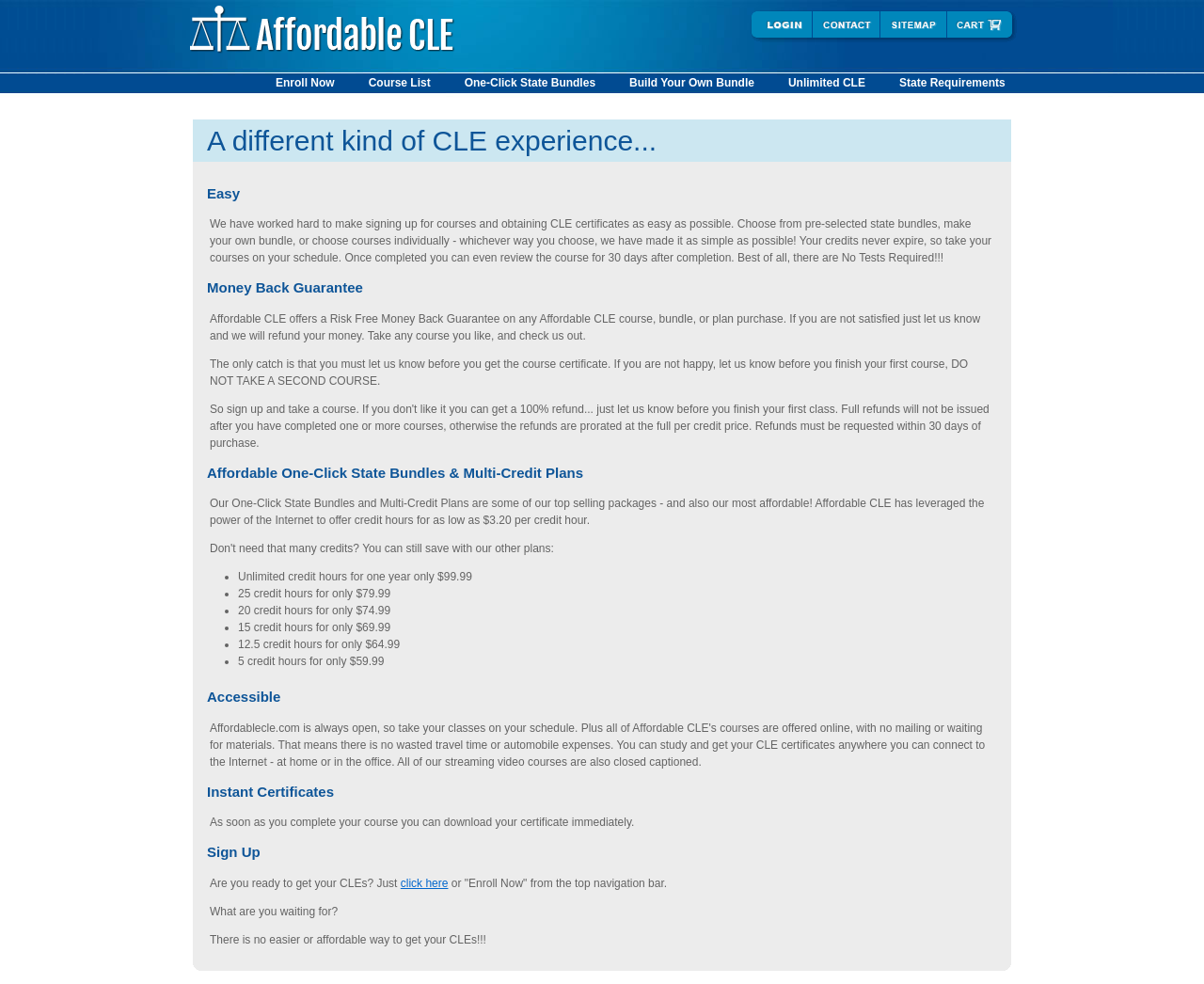Answer the following query concisely with a single word or phrase:
How can I get my CLE certificates?

Instantly downloadable